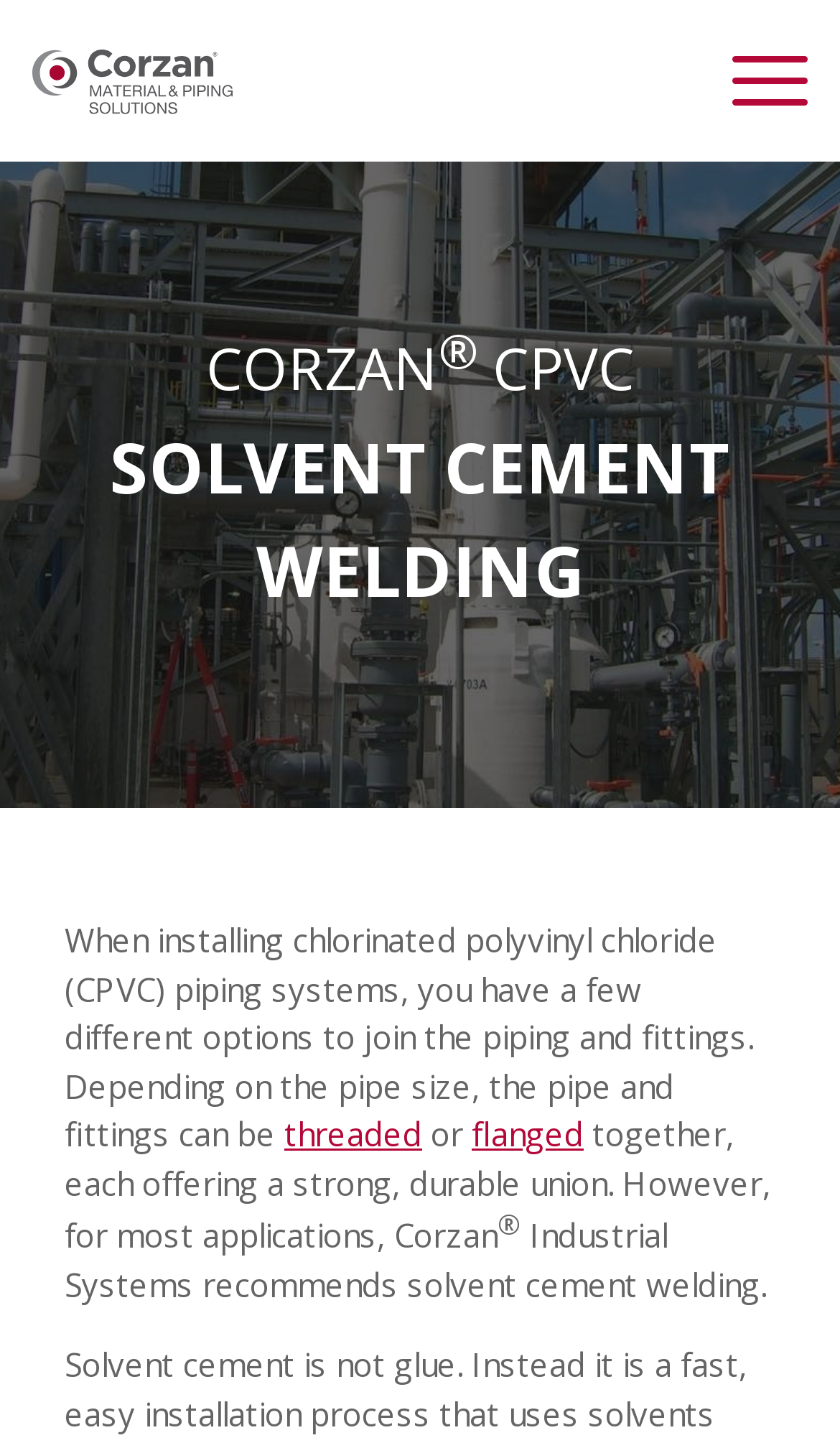Identify the bounding box of the HTML element described as: "Training Courses".

None